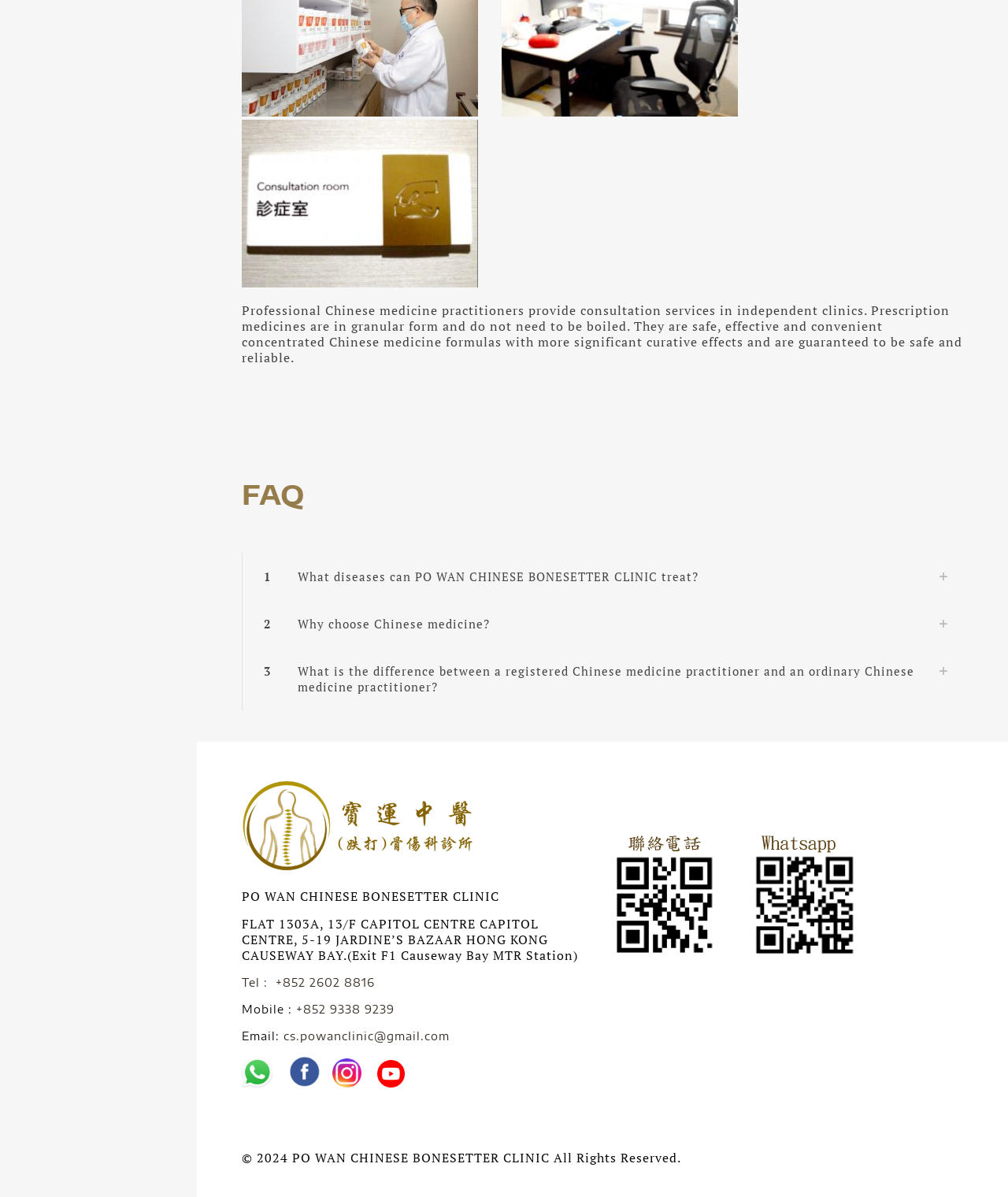What is the phone number of the clinic?
Look at the screenshot and provide an in-depth answer.

The phone number of the clinic can be found in the heading element with ID 139, which is located in the contact information section of the webpage. The phone number is also a link, indicating that it can be clicked to make a call.